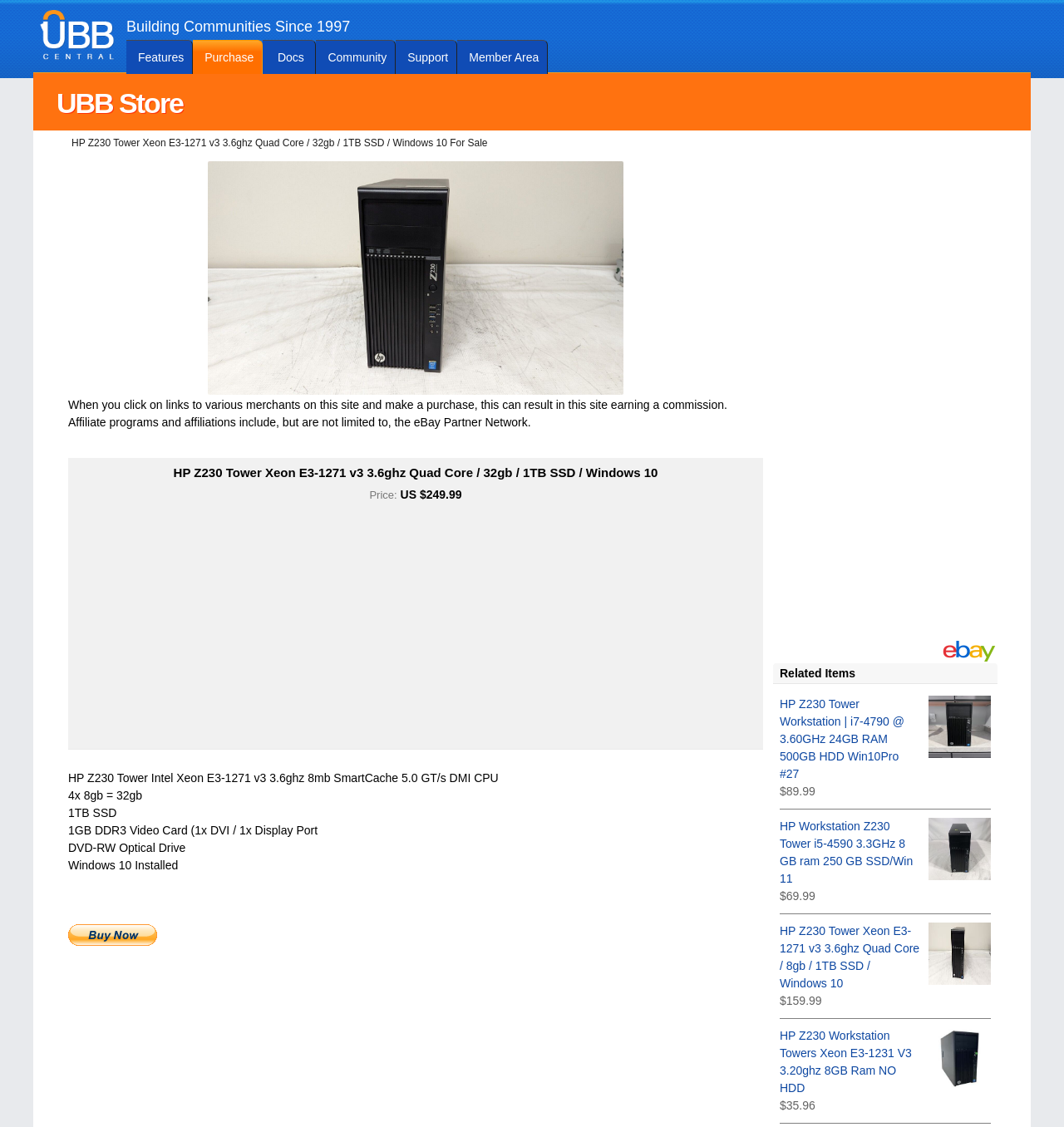Determine the bounding box coordinates of the section to be clicked to follow the instruction: "Click on UBB Central". The coordinates should be given as four float numbers between 0 and 1, formatted as [left, top, right, bottom].

[0.038, 0.009, 0.108, 0.053]